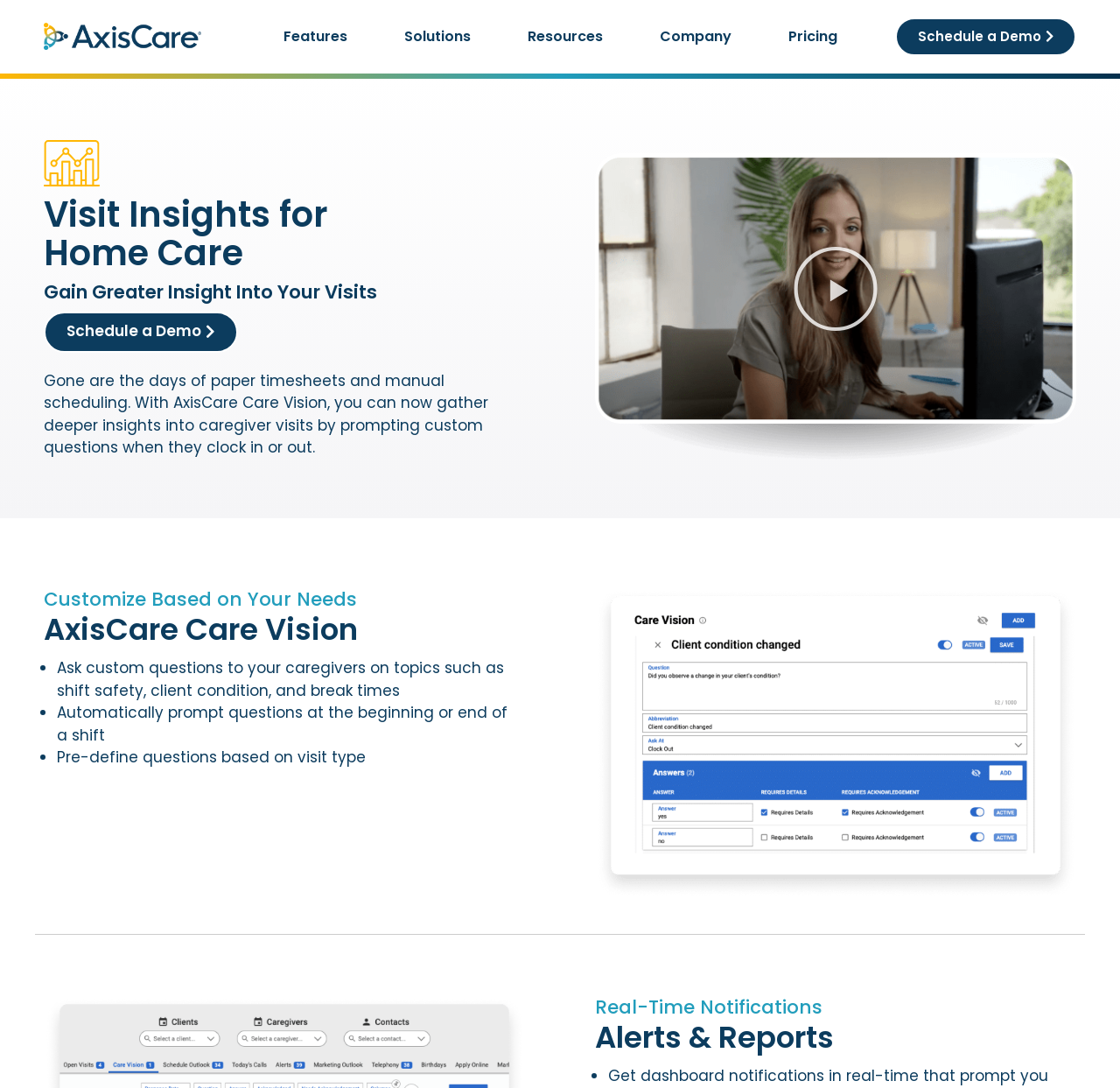Please identify the bounding box coordinates for the region that you need to click to follow this instruction: "Schedule a demo".

[0.799, 0.016, 0.961, 0.051]